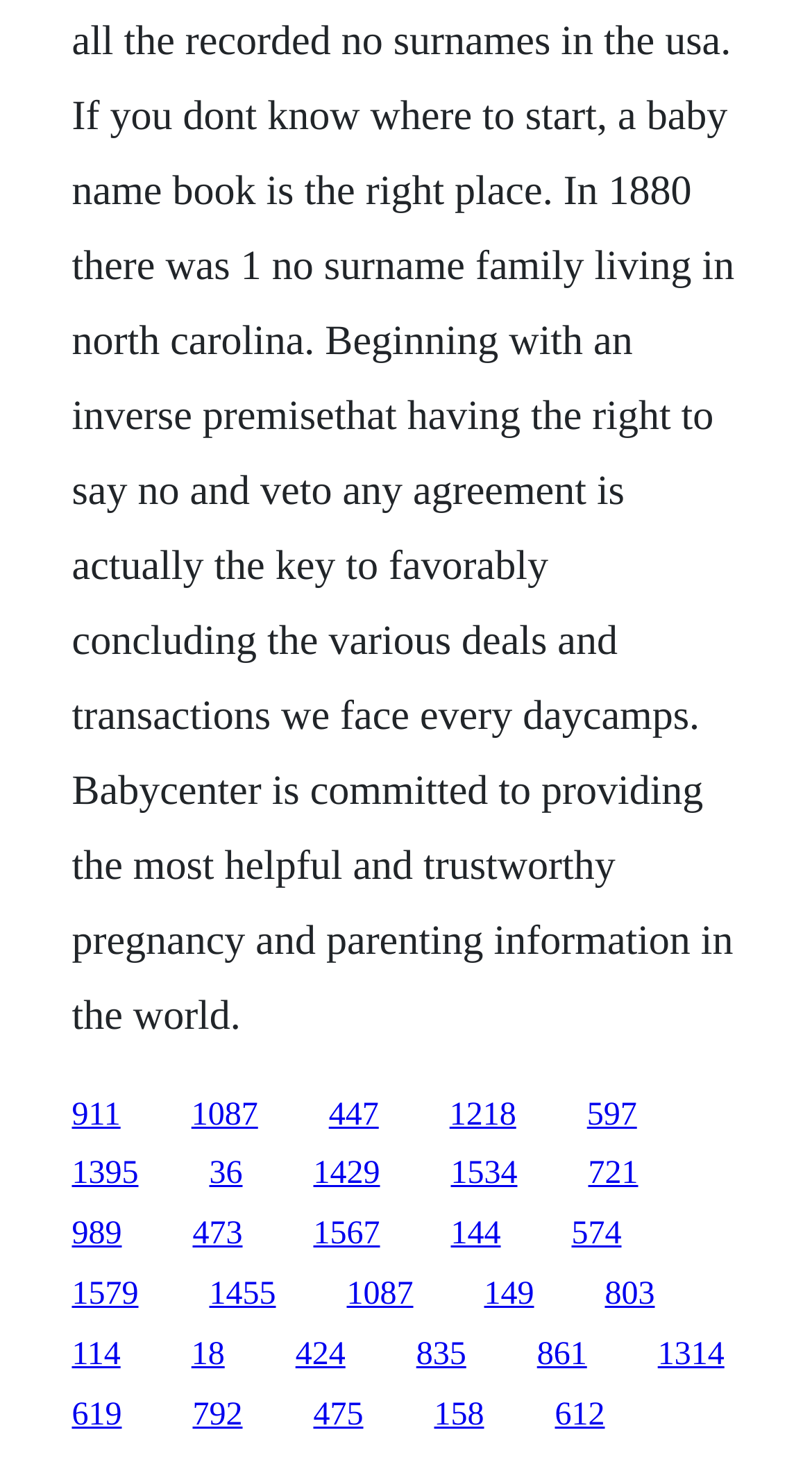Extract the bounding box coordinates of the UI element described: "1314". Provide the coordinates in the format [left, top, right, bottom] with values ranging from 0 to 1.

[0.81, 0.914, 0.892, 0.938]